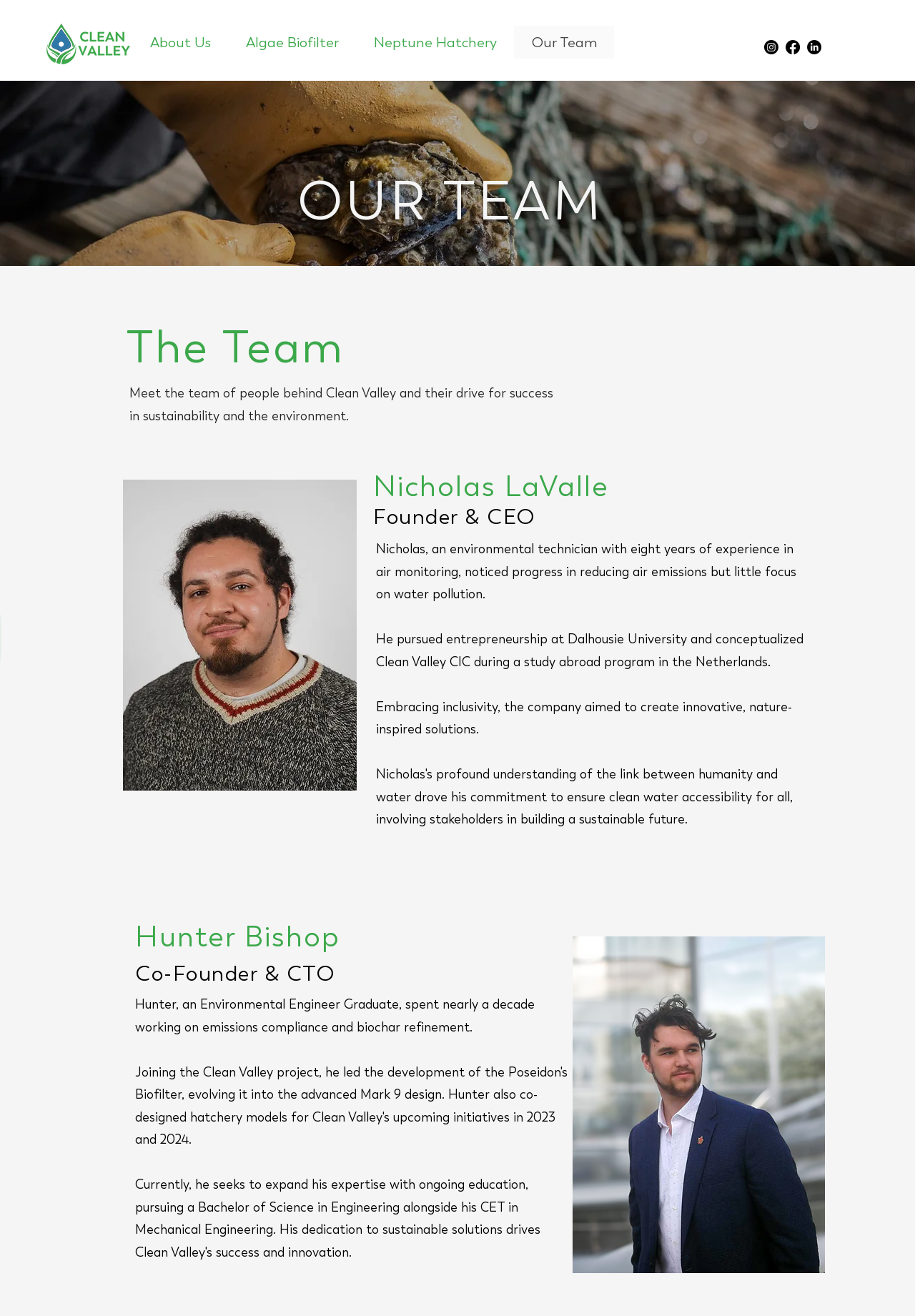Specify the bounding box coordinates for the region that must be clicked to perform the given instruction: "Visit the Home page".

None